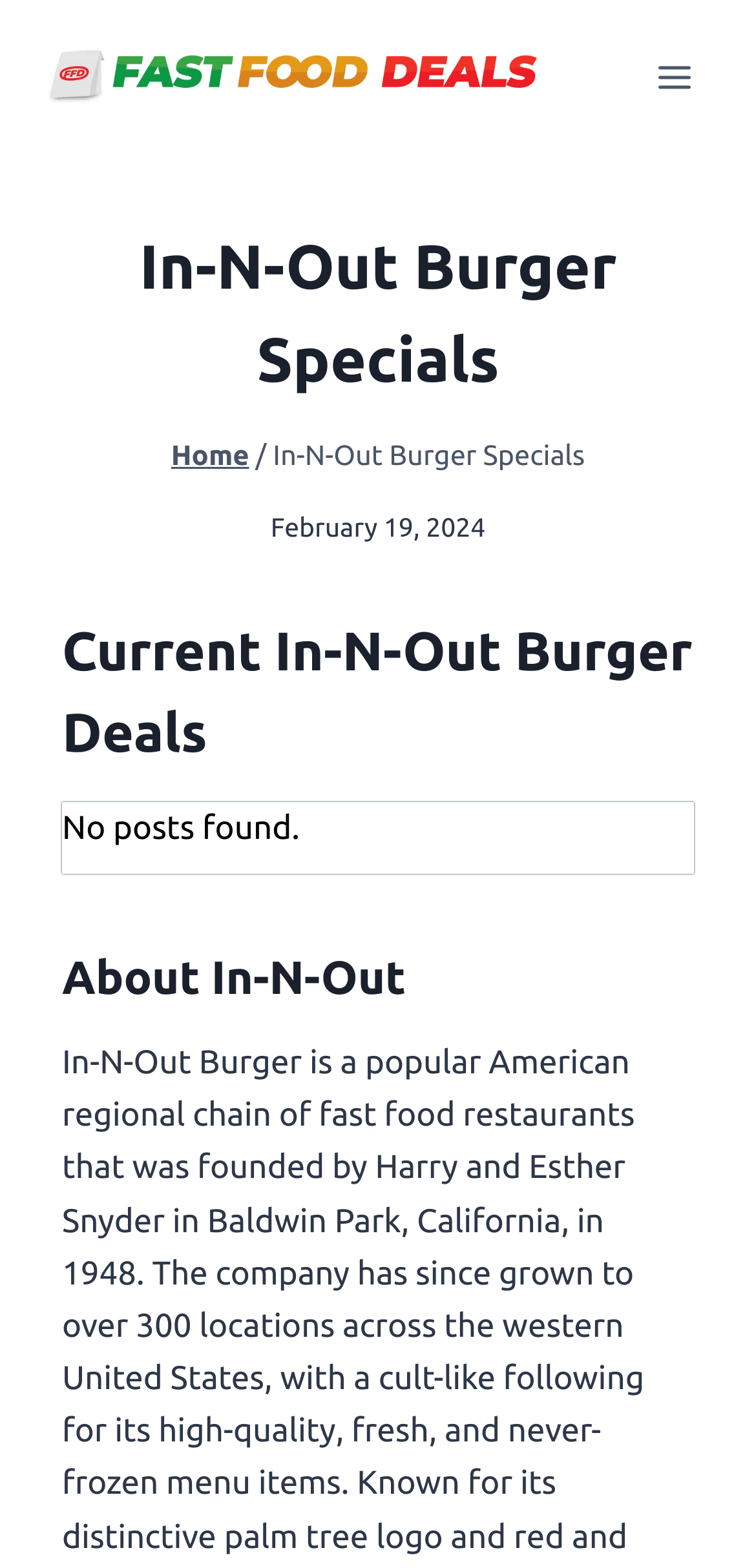Please determine the bounding box coordinates, formatted as (top-left x, top-left y, bottom-right x, bottom-right y), with all values as floating point numbers between 0 and 1. Identify the bounding box of the region described as: Home

[0.226, 0.281, 0.33, 0.301]